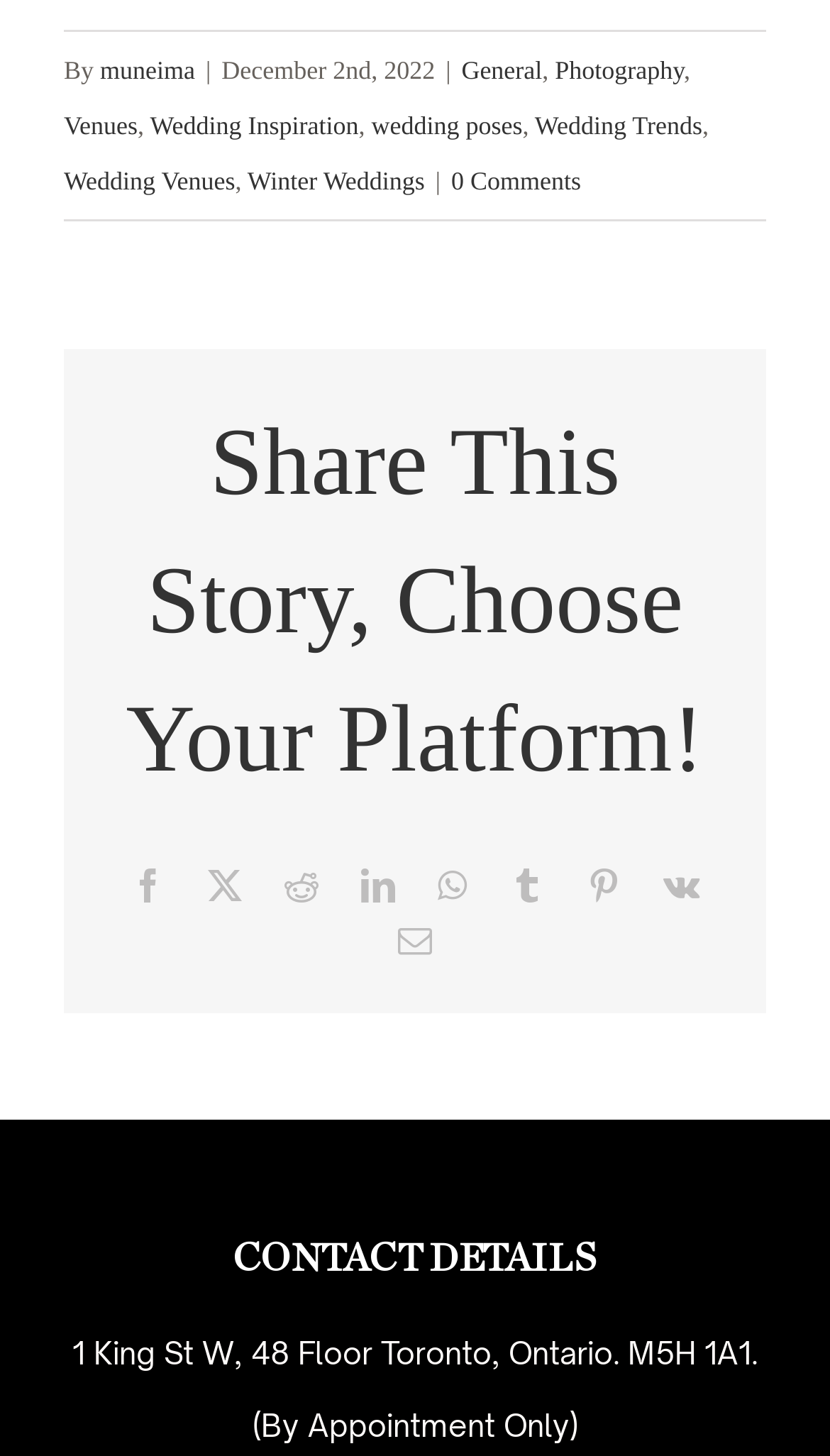Please specify the bounding box coordinates of the element that should be clicked to execute the given instruction: 'Go to 'General''. Ensure the coordinates are four float numbers between 0 and 1, expressed as [left, top, right, bottom].

[0.556, 0.038, 0.653, 0.058]